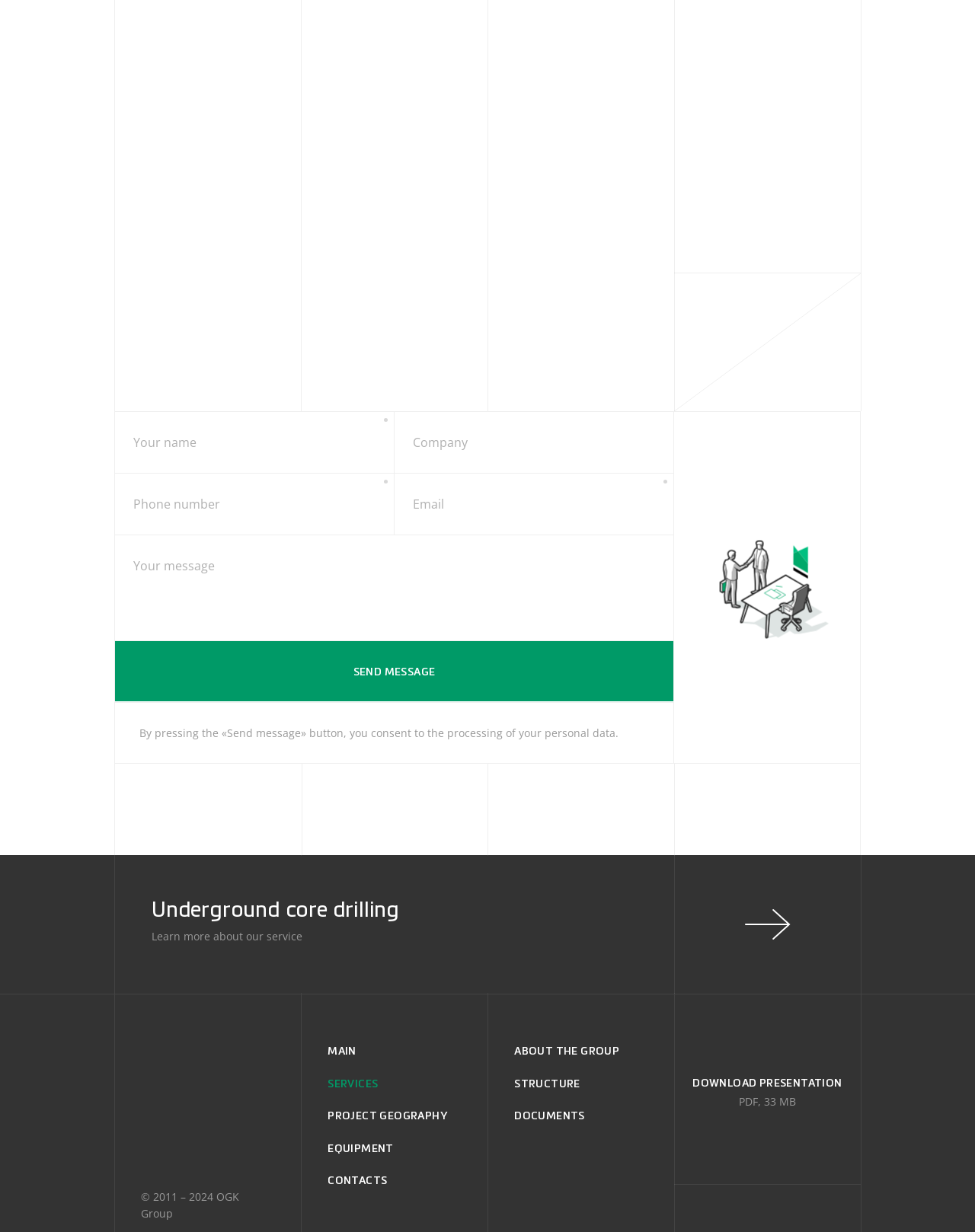Predict the bounding box coordinates of the UI element that matches this description: "send message send message". The coordinates should be in the format [left, top, right, bottom] with each value between 0 and 1.

[0.117, 0.521, 0.691, 0.57]